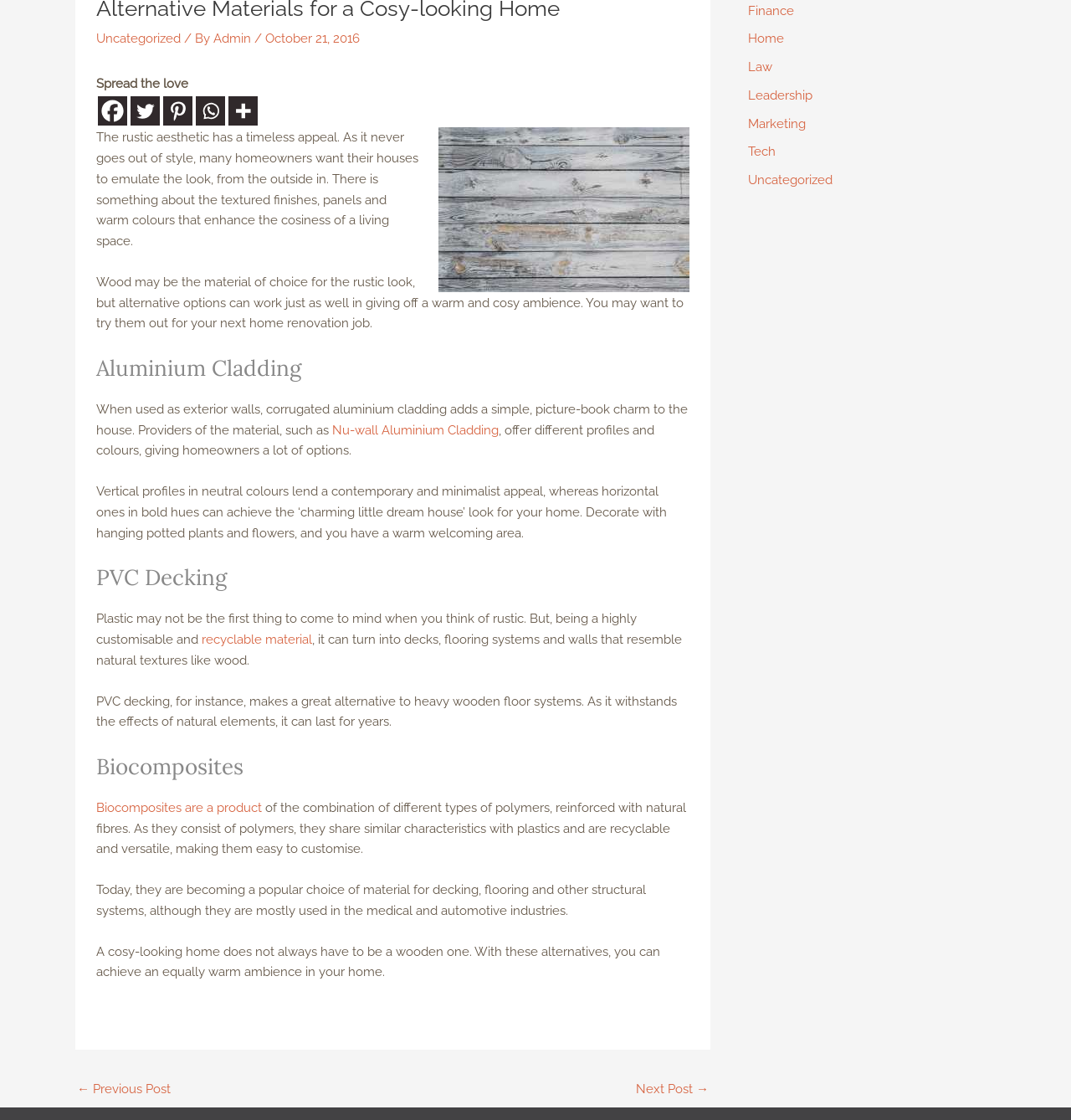Determine the bounding box of the UI component based on this description: "title="More"". The bounding box coordinates should be four float values between 0 and 1, i.e., [left, top, right, bottom].

[0.213, 0.086, 0.241, 0.112]